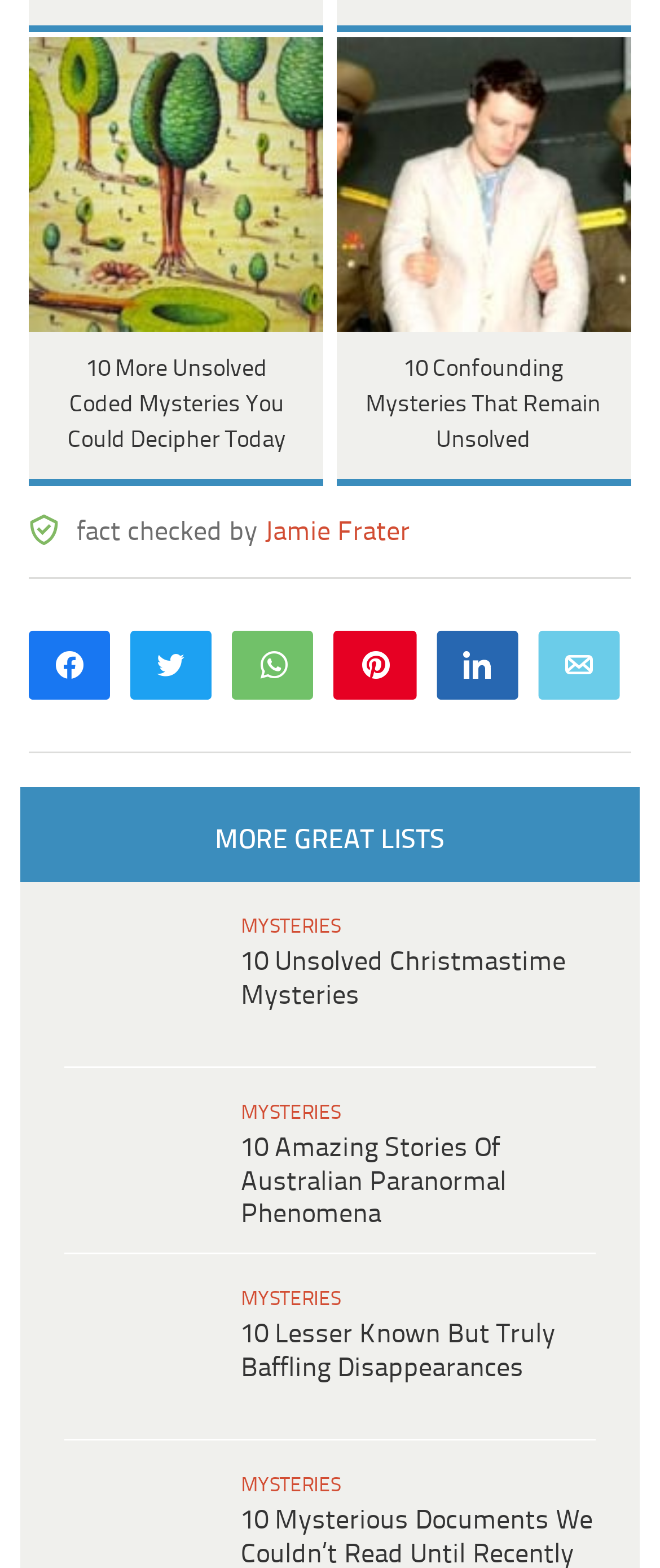Respond with a single word or phrase for the following question: 
What type of content is listed below the main article?

Related lists